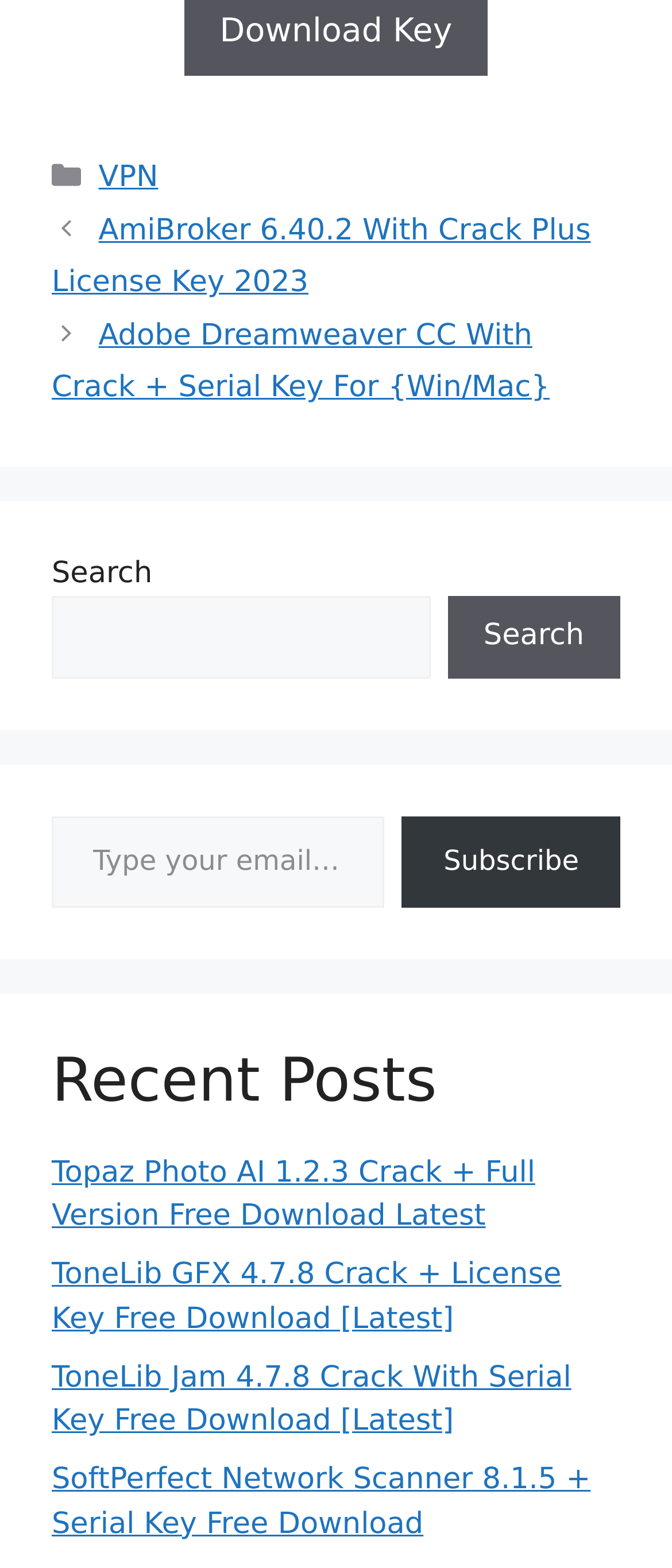What is the category of the first post?
Answer the question based on the image using a single word or a brief phrase.

Categories